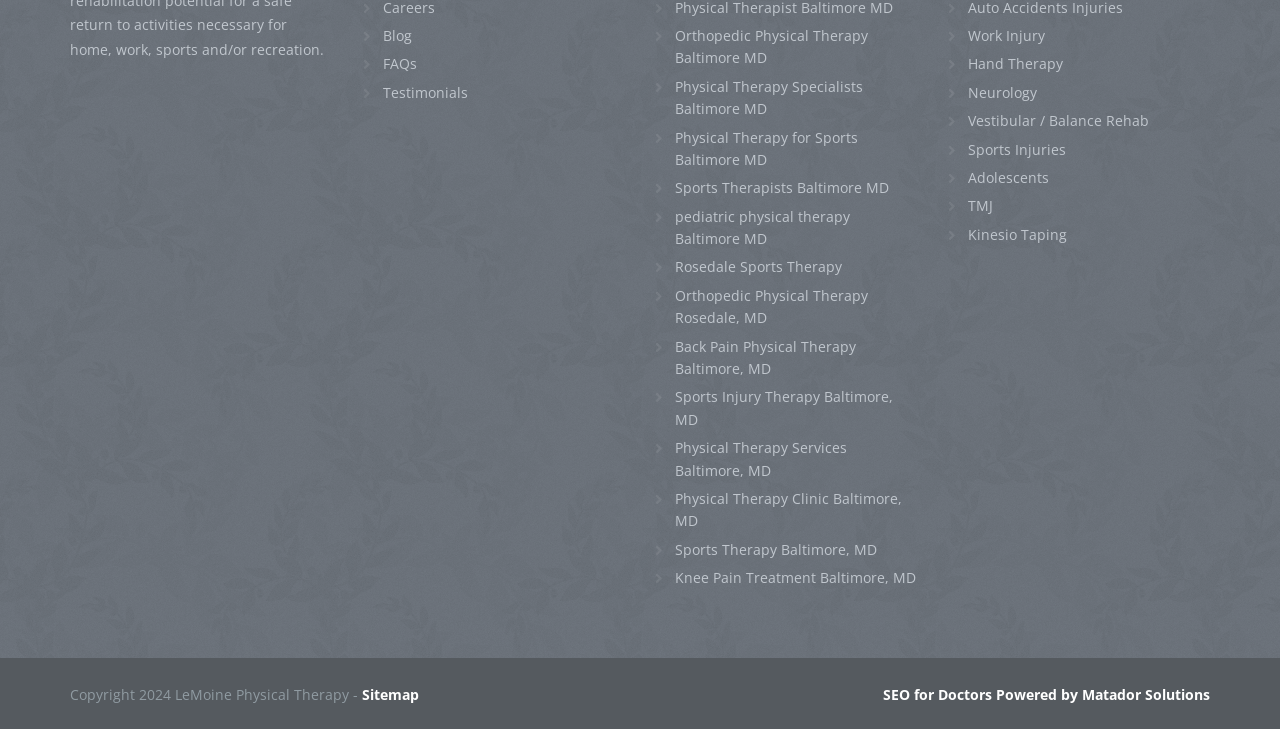Please indicate the bounding box coordinates for the clickable area to complete the following task: "Click on Blog". The coordinates should be specified as four float numbers between 0 and 1, i.e., [left, top, right, bottom].

[0.283, 0.034, 0.321, 0.065]